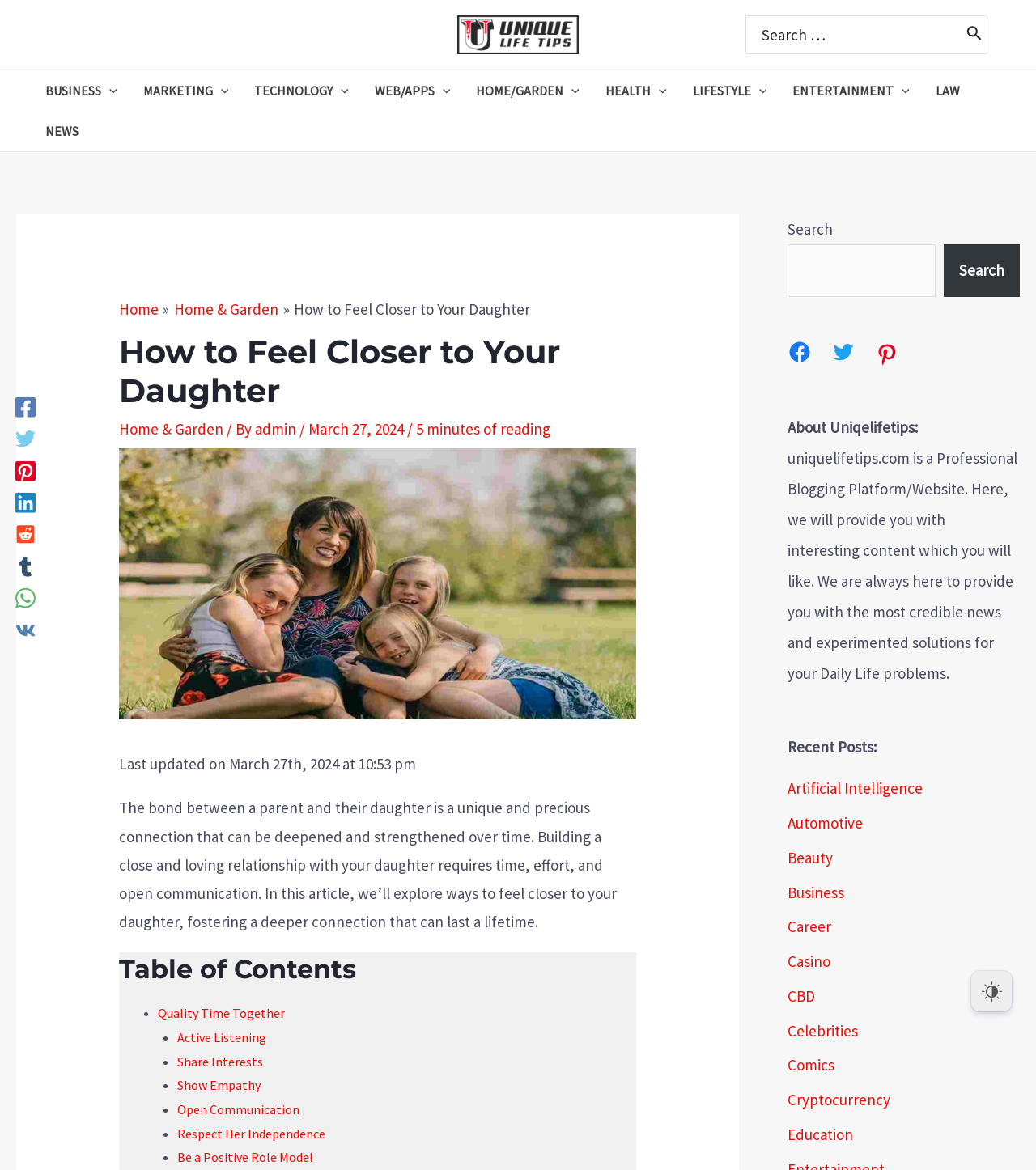Please respond to the question using a single word or phrase:
What is the author of the current article?

admin